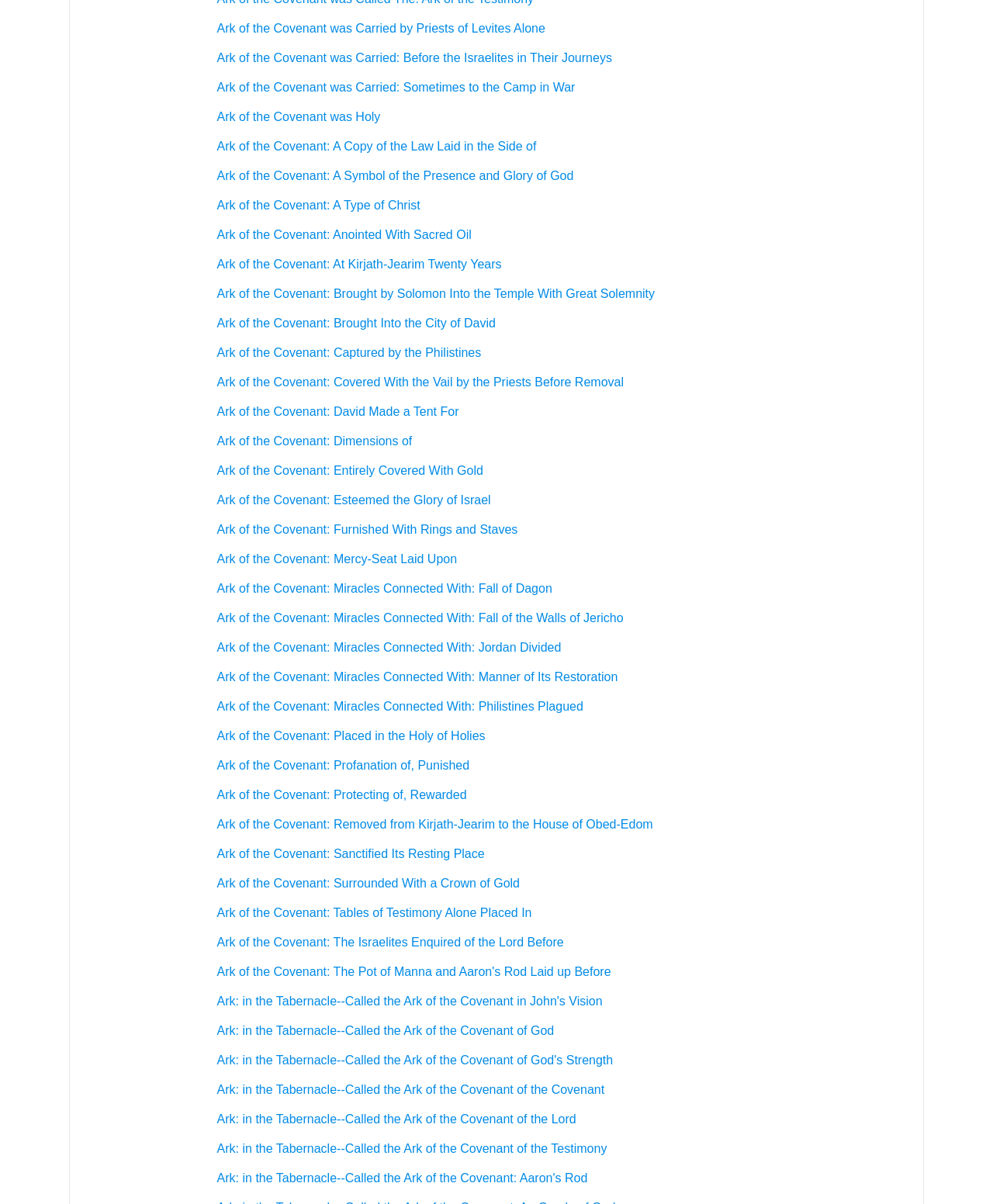Determine the bounding box coordinates of the area to click in order to meet this instruction: "Read about 'Ark of the Covenant: A Type of Christ'".

[0.218, 0.165, 0.423, 0.176]